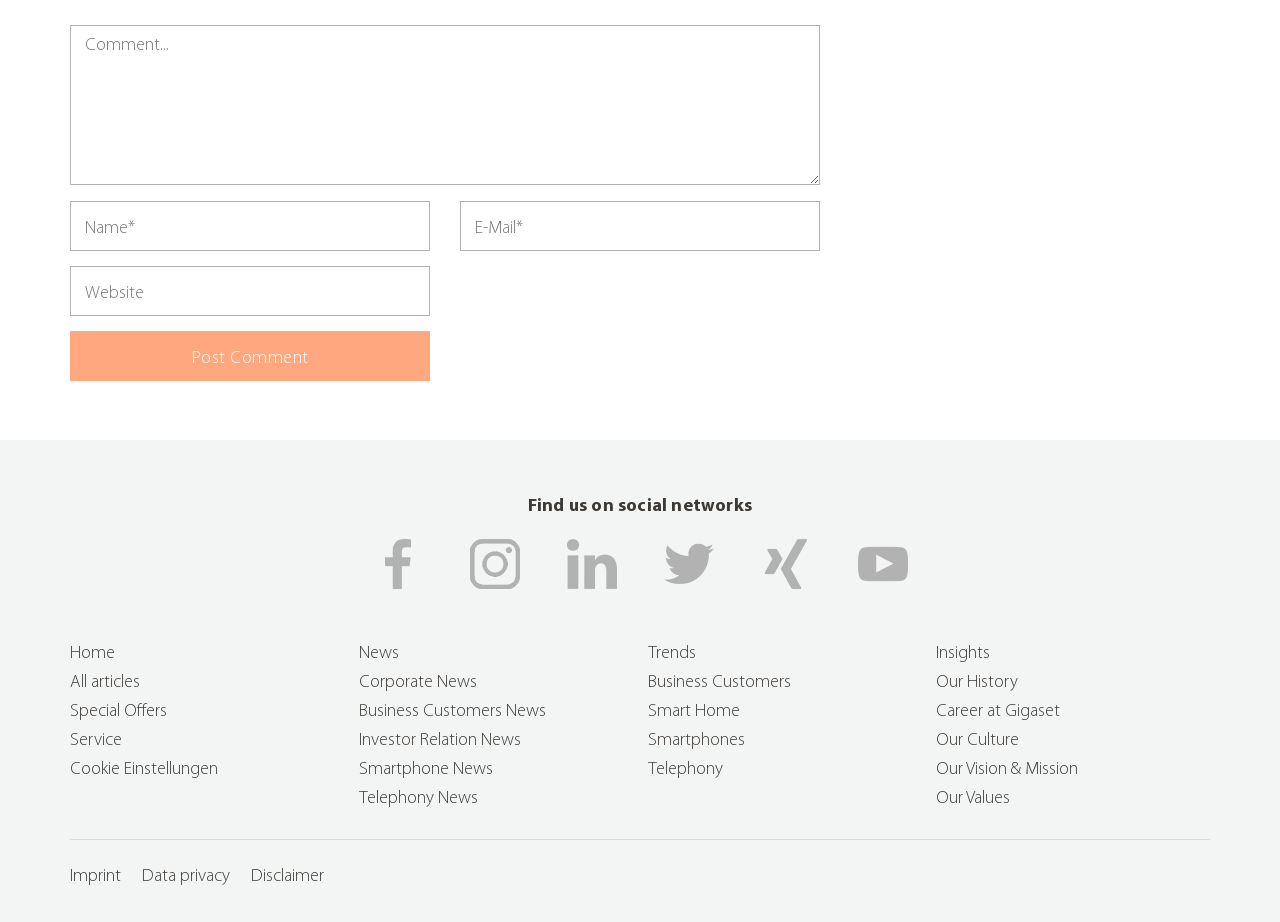Identify the bounding box coordinates of the region that needs to be clicked to carry out this instruction: "Post a comment". Provide these coordinates as four float numbers ranging from 0 to 1, i.e., [left, top, right, bottom].

[0.055, 0.359, 0.336, 0.414]